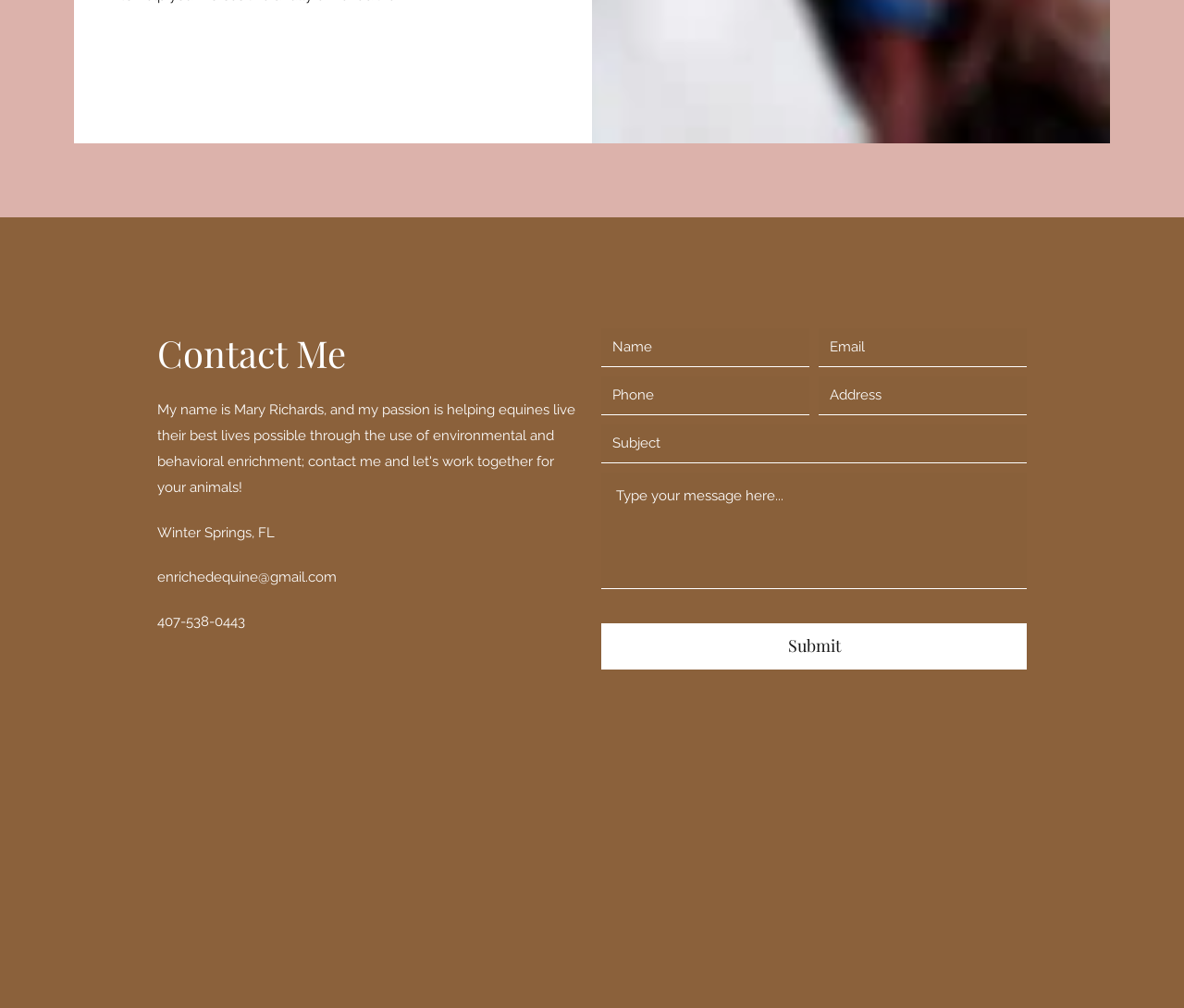Please determine the bounding box coordinates of the clickable area required to carry out the following instruction: "Check 'Privacy Policy'". The coordinates must be four float numbers between 0 and 1, represented as [left, top, right, bottom].

None